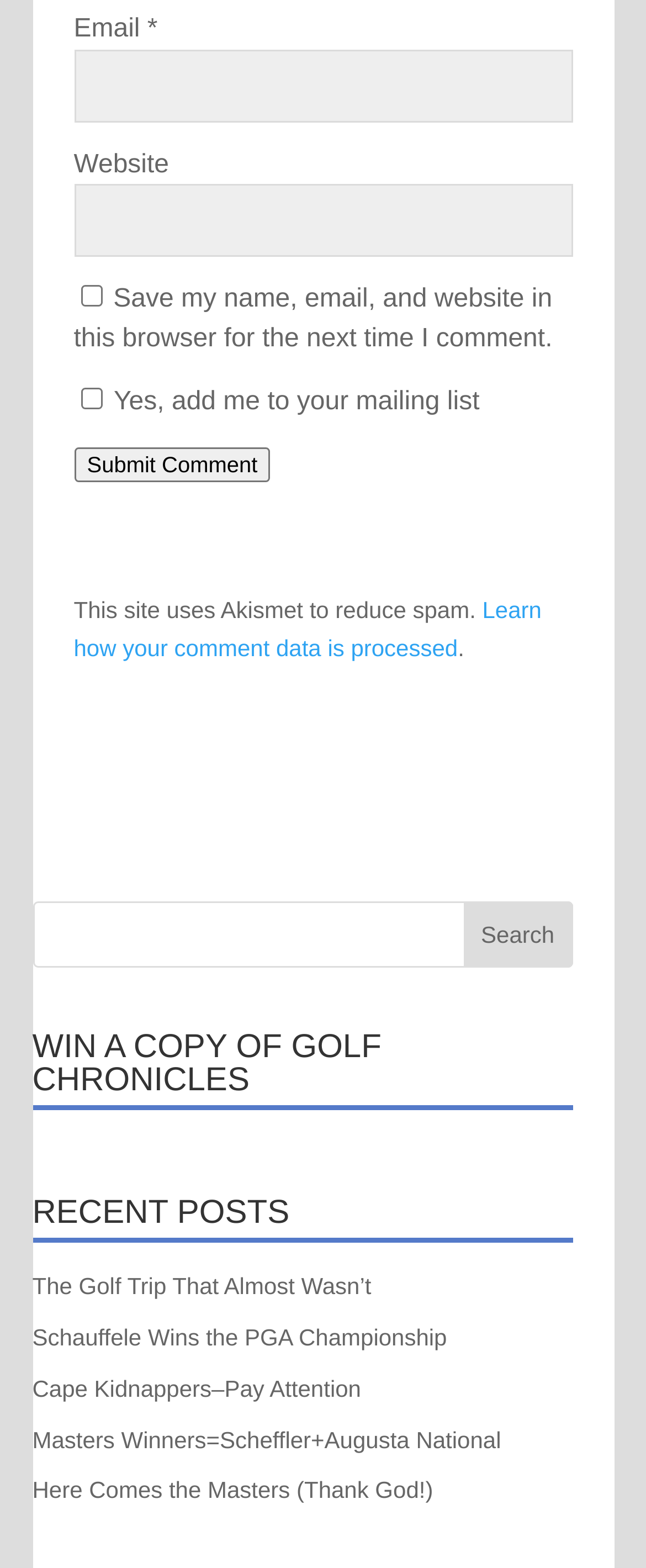Please answer the following question using a single word or phrase: 
Is there a mailing list option on the webpage?

Yes